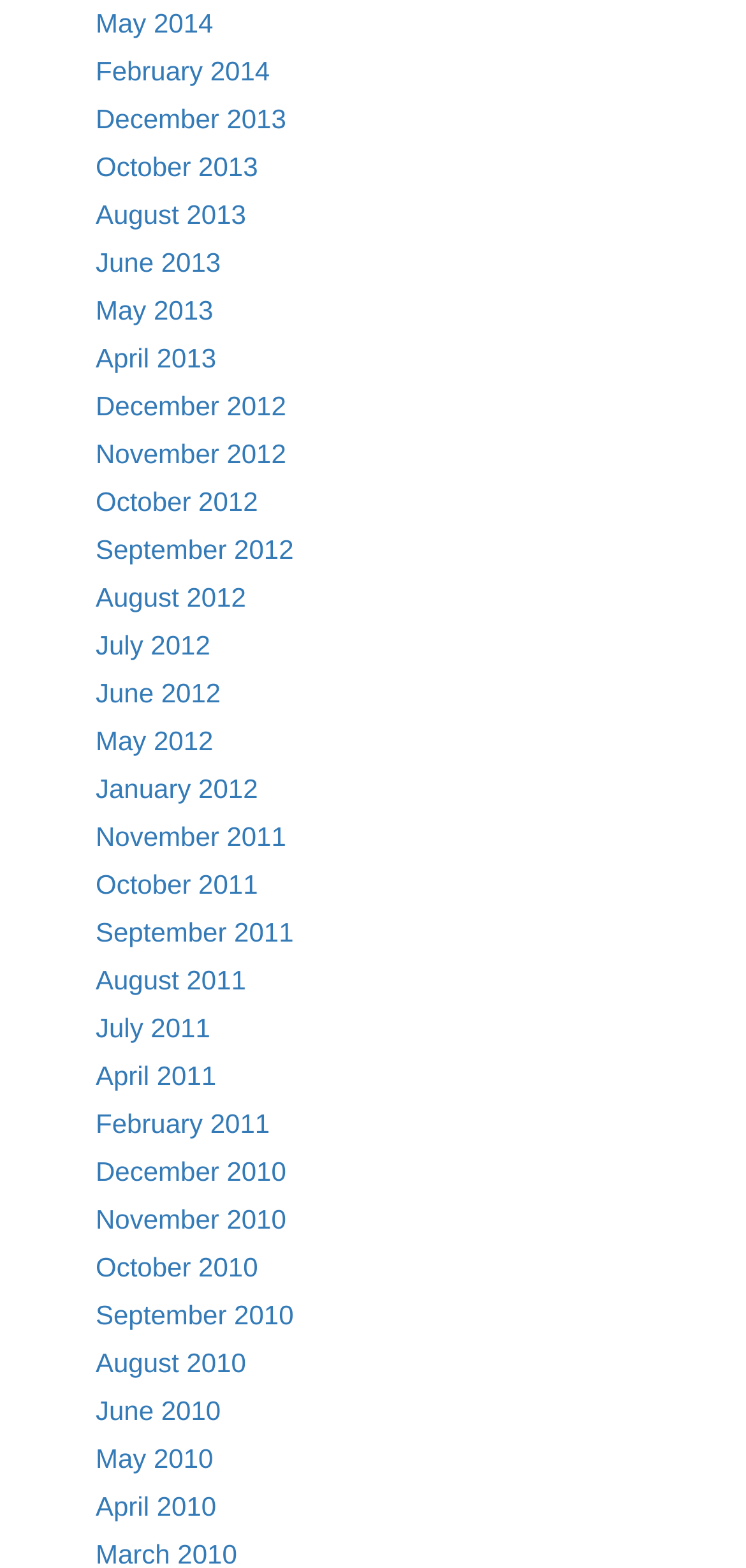Can you identify the bounding box coordinates of the clickable region needed to carry out this instruction: 'view August 2013'? The coordinates should be four float numbers within the range of 0 to 1, stated as [left, top, right, bottom].

[0.128, 0.127, 0.33, 0.146]